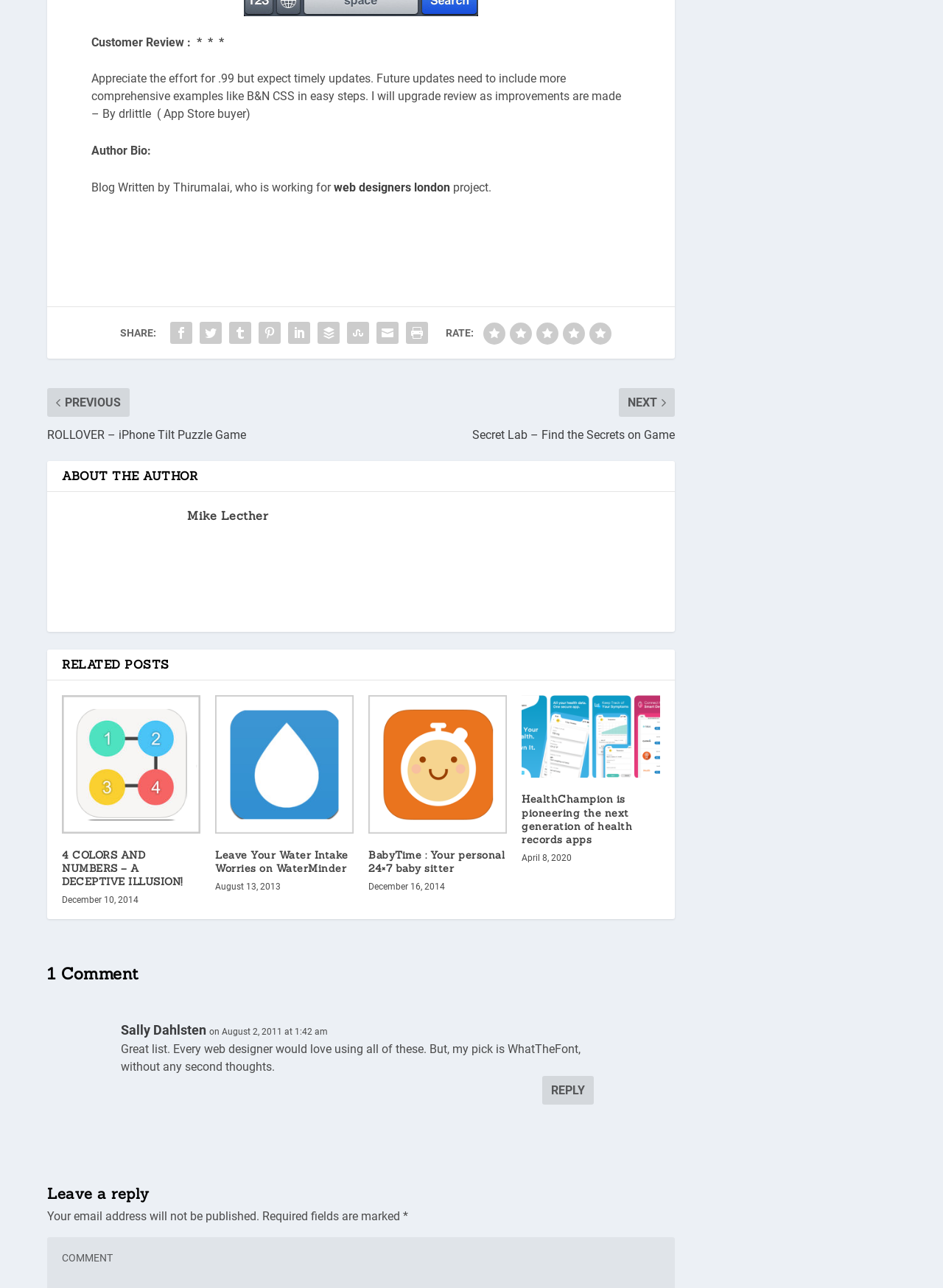Please identify the bounding box coordinates of the region to click in order to complete the given instruction: "Share the post". The coordinates should be four float numbers between 0 and 1, i.e., [left, top, right, bottom].

[0.127, 0.246, 0.165, 0.255]